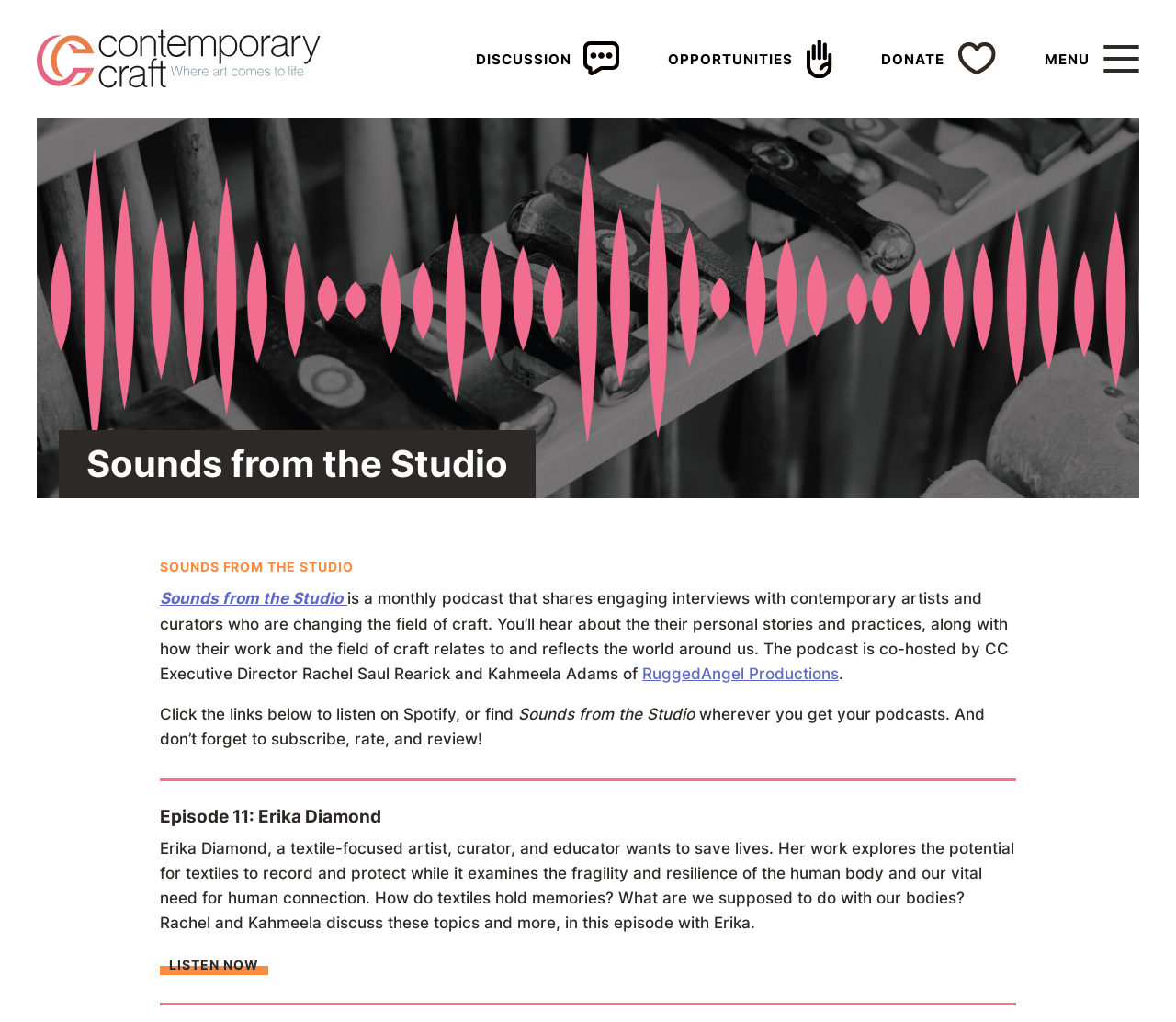Given the element description "Sounds from the Studio" in the screenshot, predict the bounding box coordinates of that UI element.

[0.136, 0.577, 0.295, 0.595]